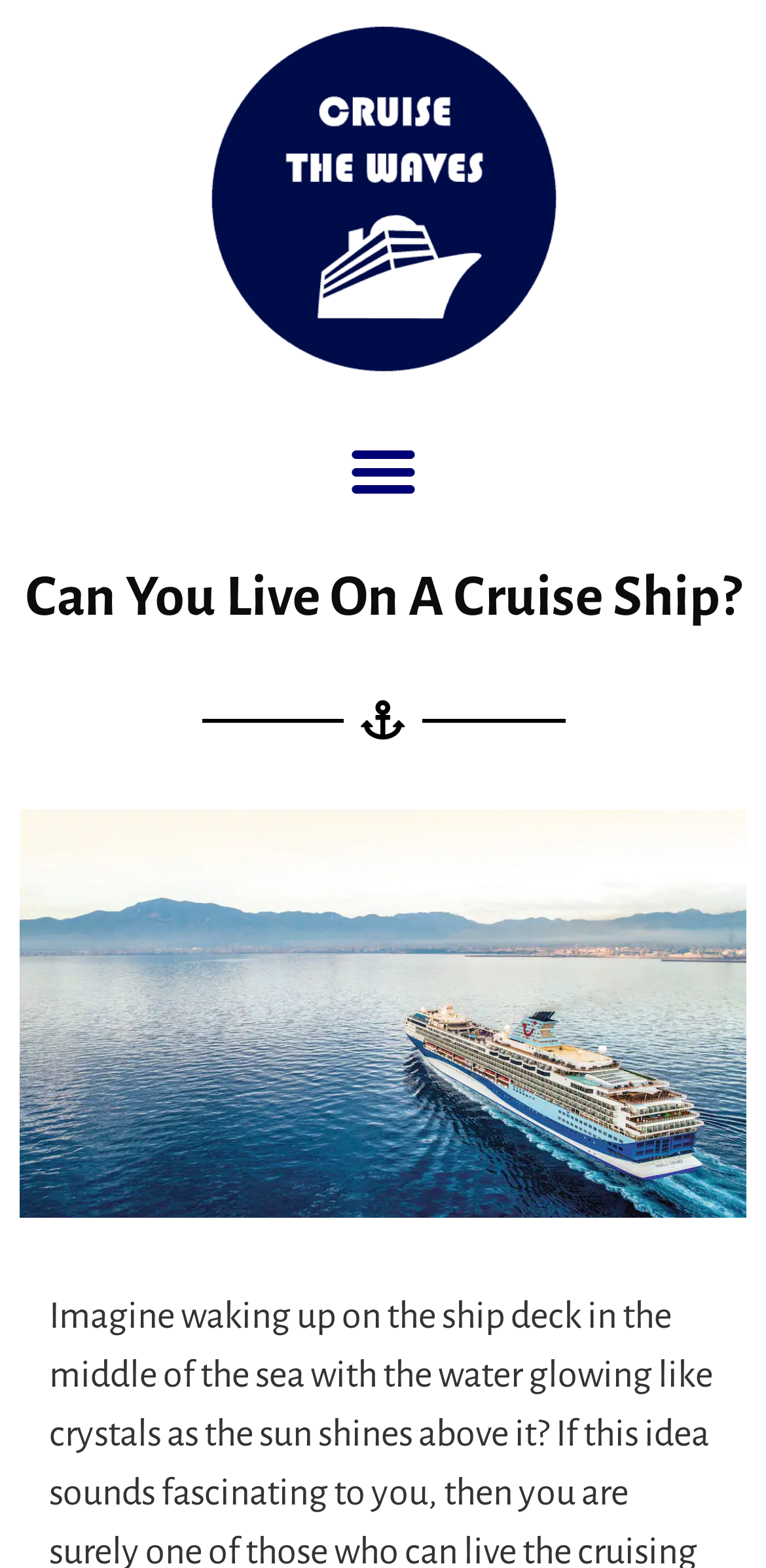Show the bounding box coordinates for the HTML element as described: "alt="Cruise The Waves Logo"".

[0.026, 0.013, 0.974, 0.241]